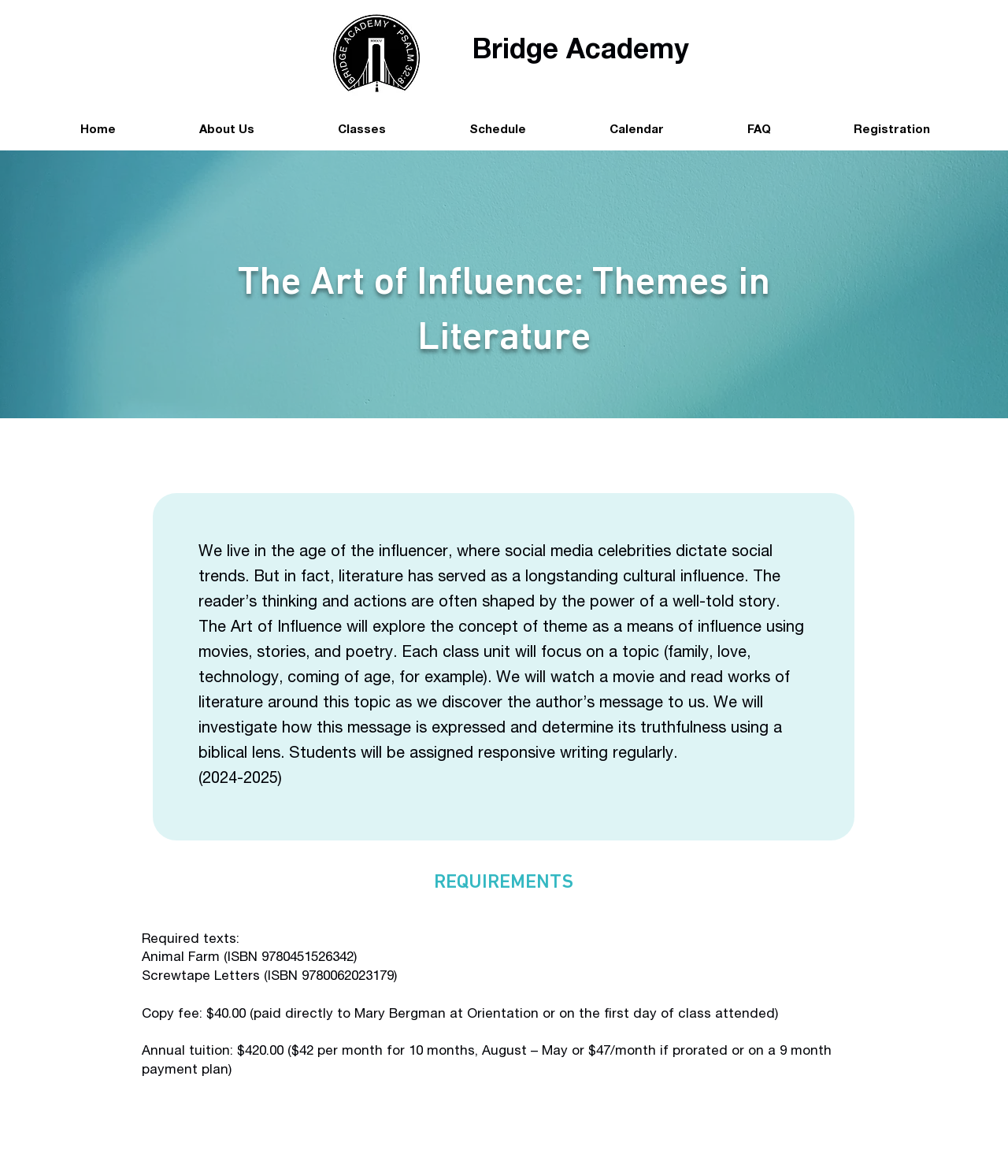Please specify the bounding box coordinates for the clickable region that will help you carry out the instruction: "Click the BA logo".

[0.33, 0.009, 0.416, 0.086]